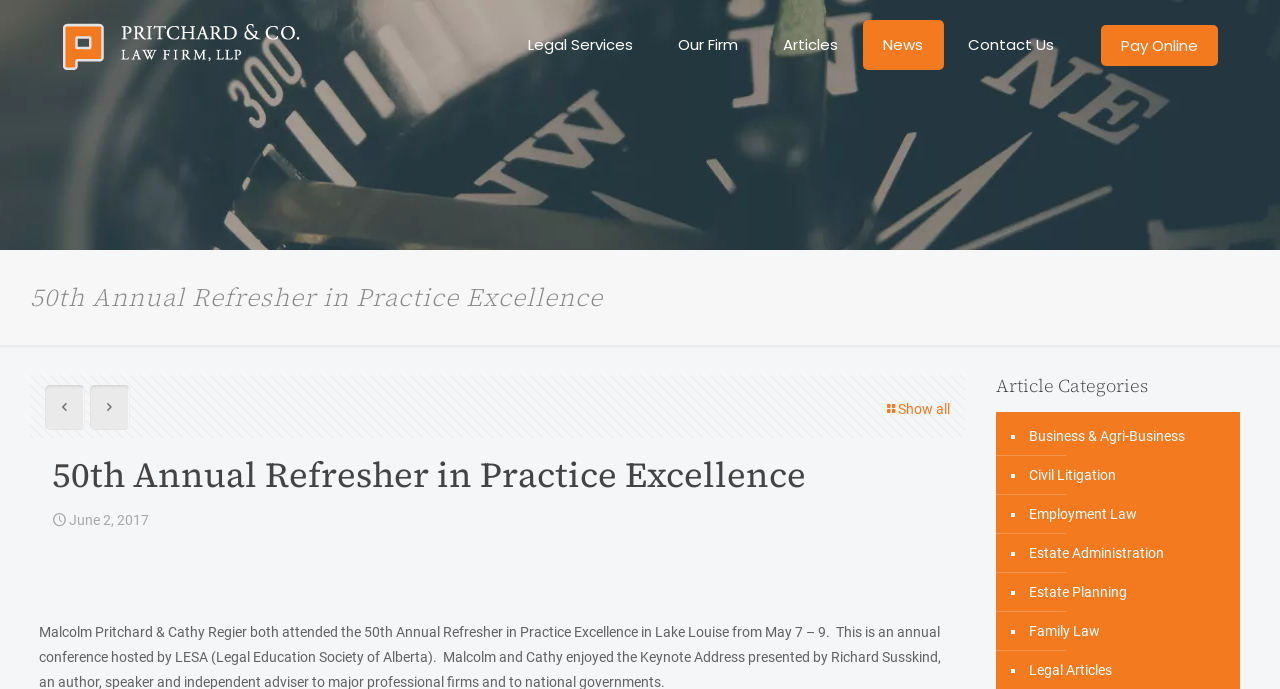Respond concisely with one word or phrase to the following query:
How many navigation links are at the top of the page?

6